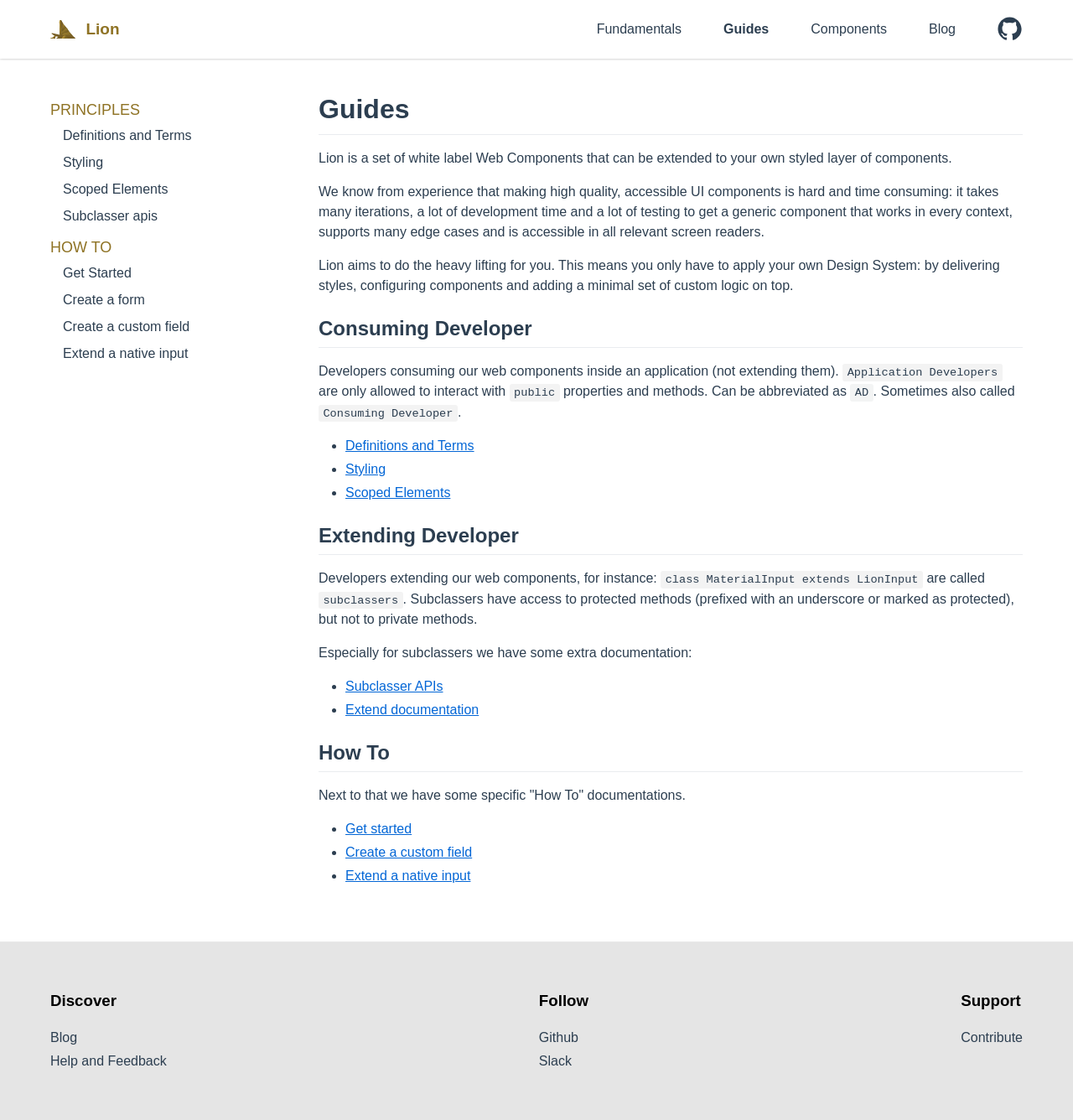Identify the bounding box coordinates for the element you need to click to achieve the following task: "Get information on Vaccine Fact Sheets". The coordinates must be four float values ranging from 0 to 1, formatted as [left, top, right, bottom].

None